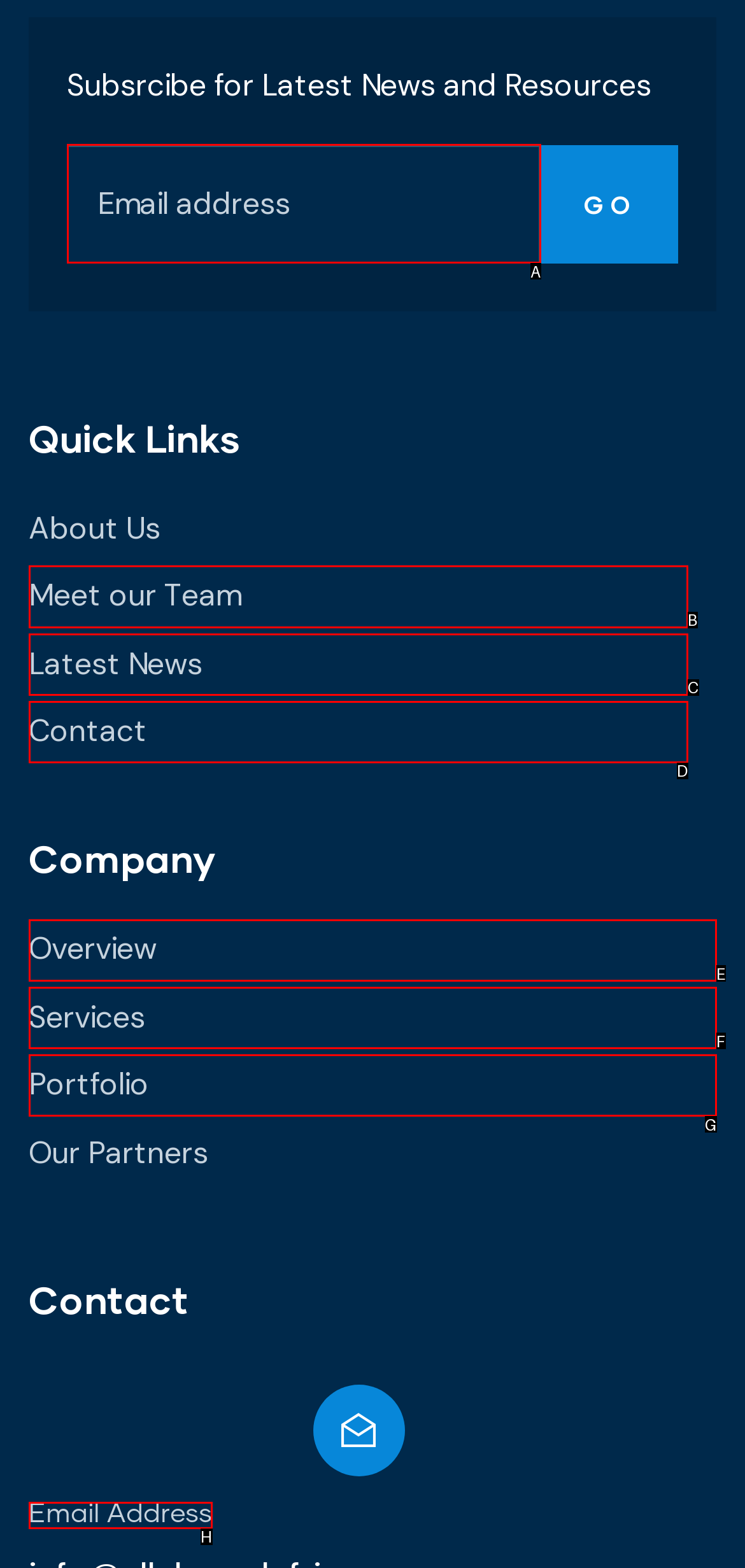Which lettered option should be clicked to perform the following task: Subscribe for latest news and resources
Respond with the letter of the appropriate option.

A